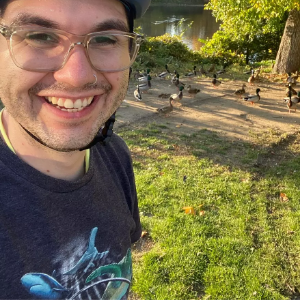What is the likely location of the scene? Analyze the screenshot and reply with just one word or a short phrase.

Vincent Massey Park